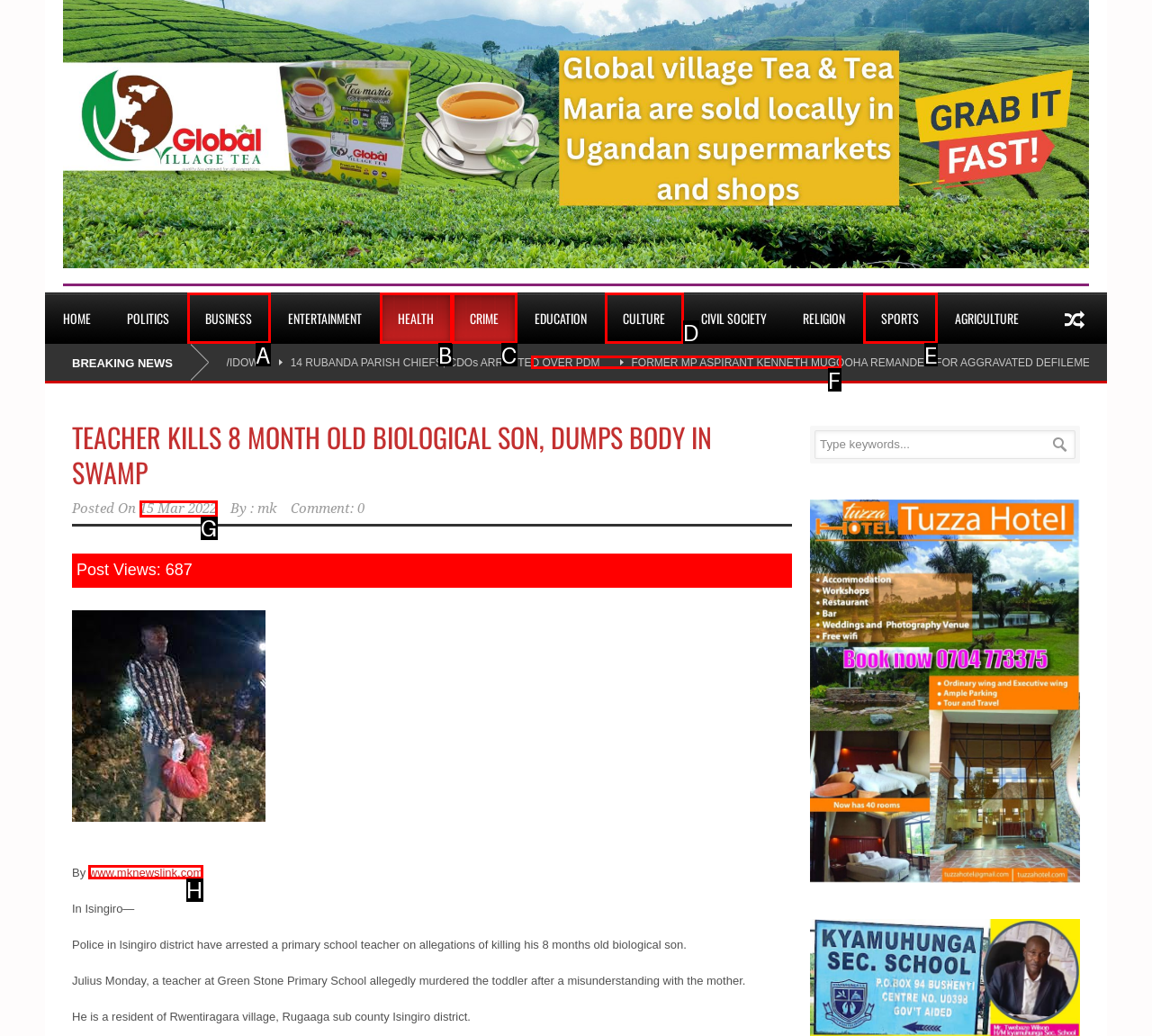Which UI element corresponds to this description: Crime
Reply with the letter of the correct option.

C